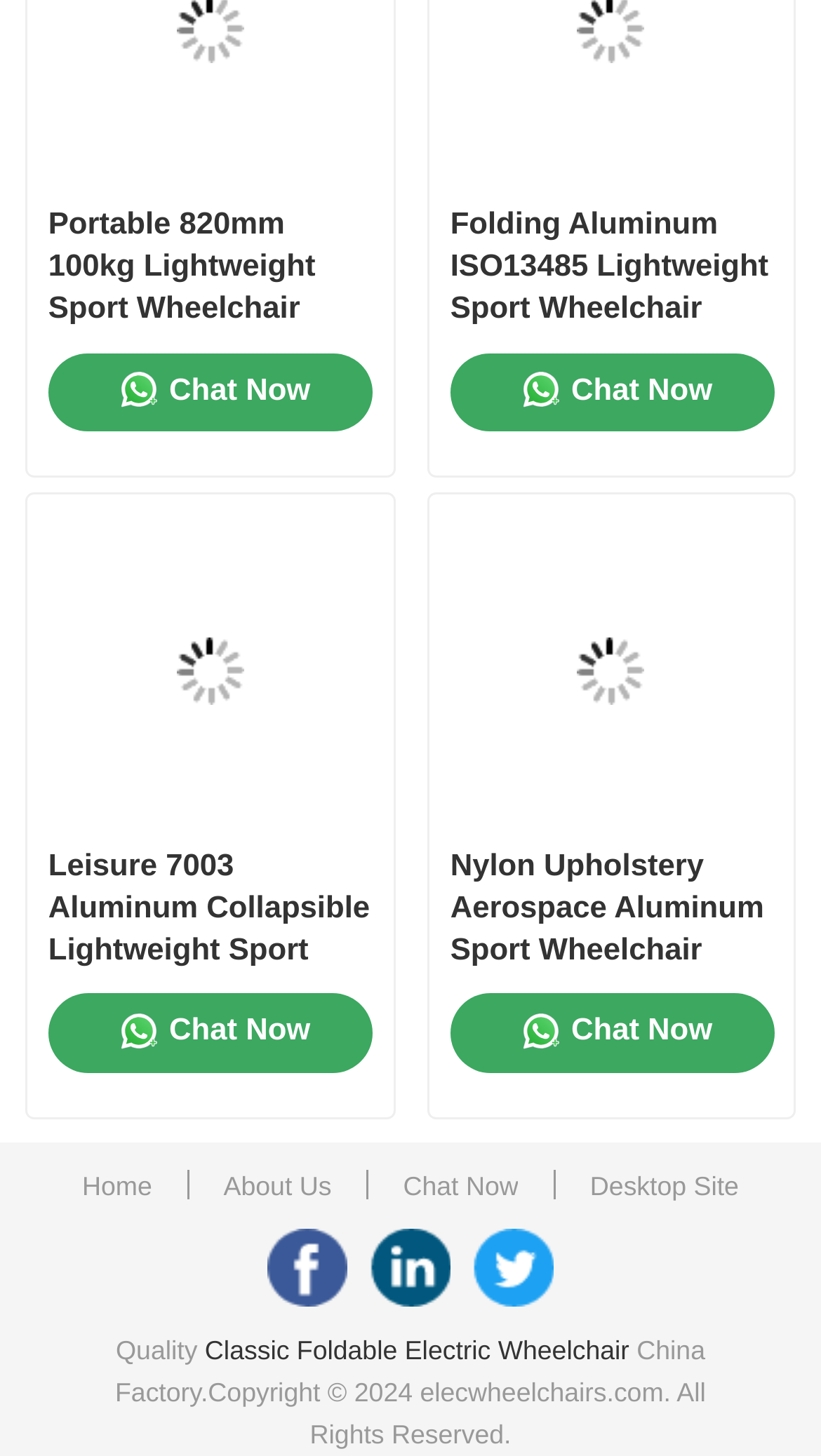What is the first link on the top navigation bar?
Based on the image, give a one-word or short phrase answer.

Home